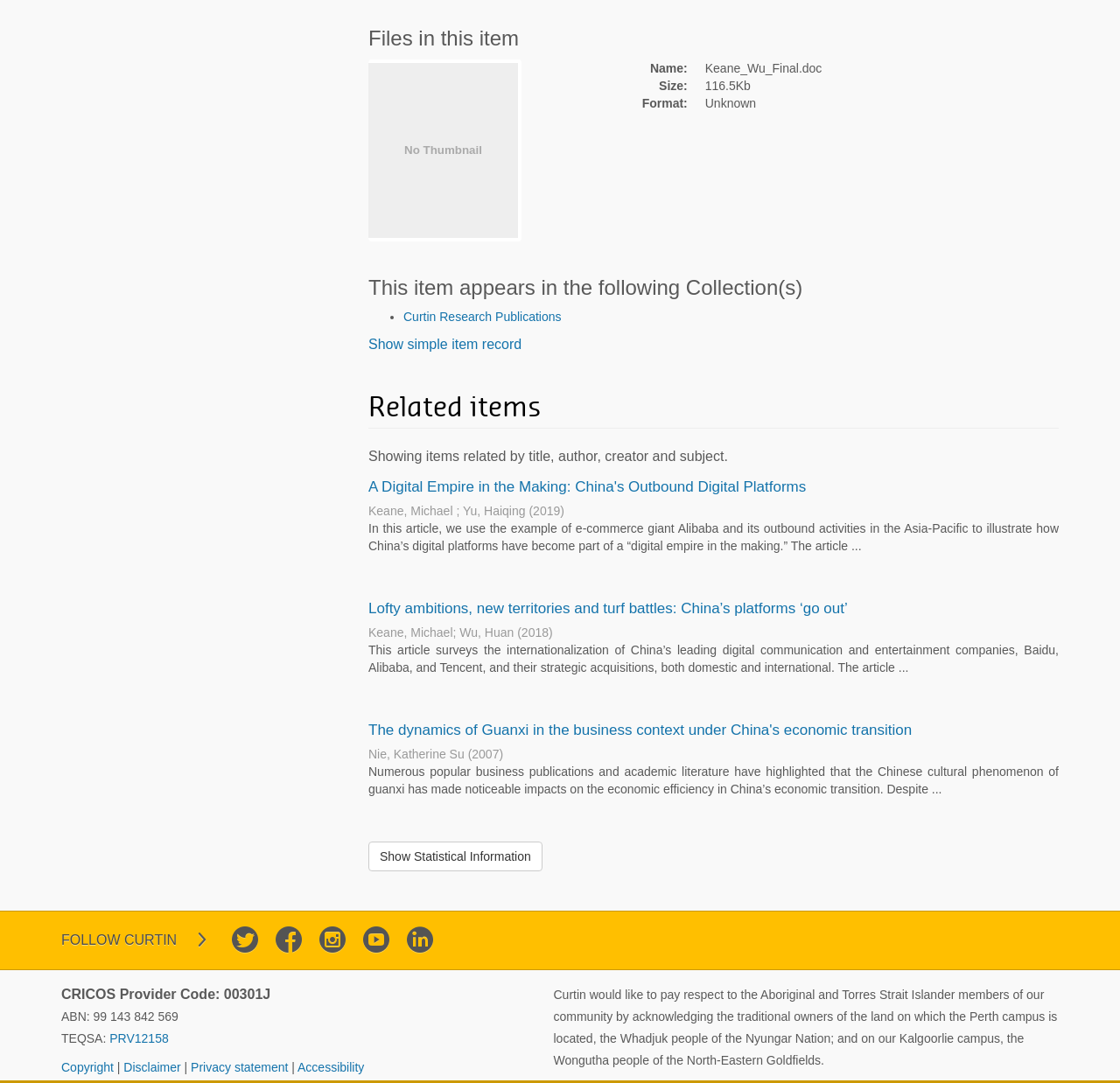Please find and report the bounding box coordinates of the element to click in order to perform the following action: "Show simple item record". The coordinates should be expressed as four float numbers between 0 and 1, in the format [left, top, right, bottom].

[0.329, 0.311, 0.466, 0.325]